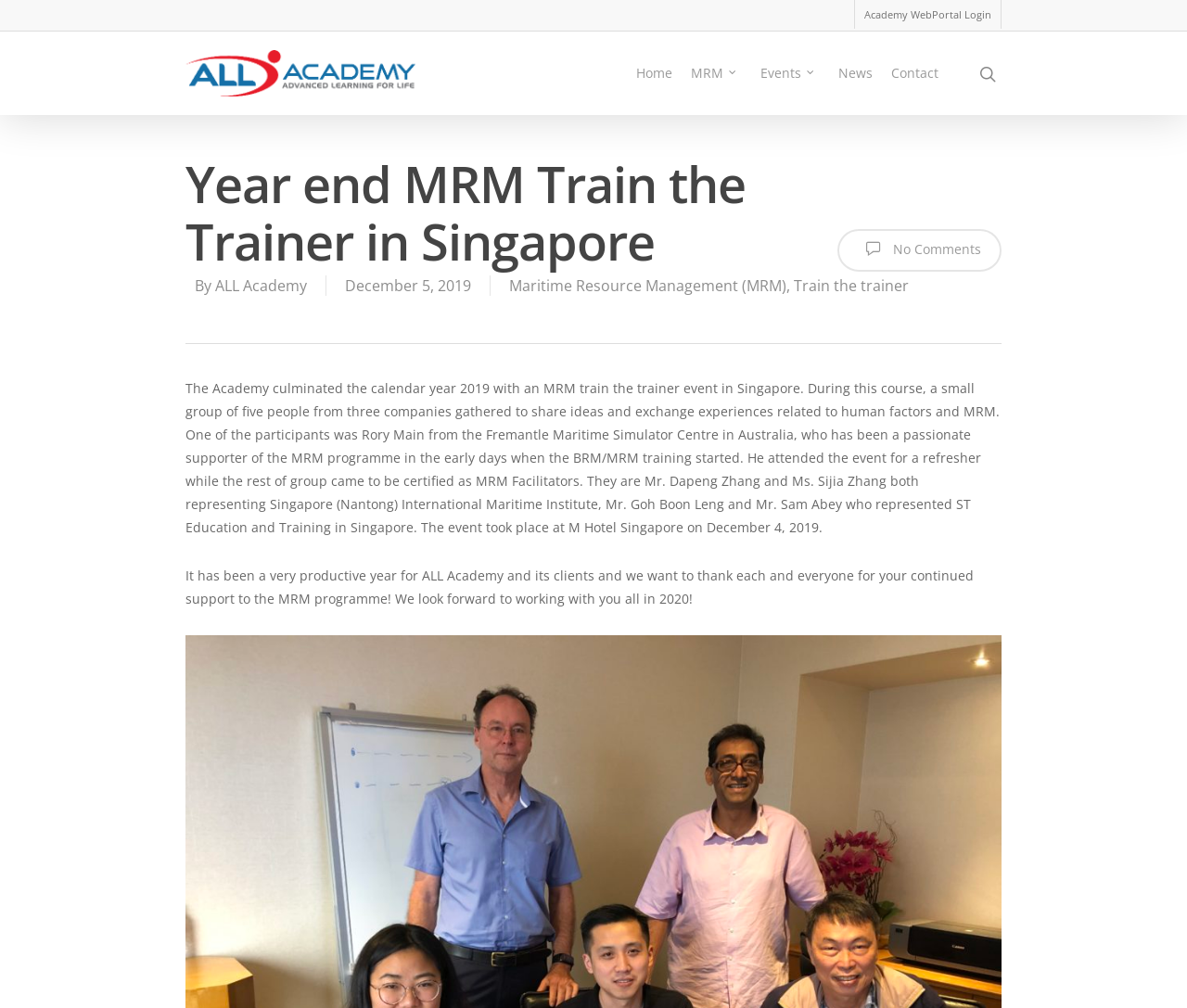Please determine the bounding box coordinates of the element to click on in order to accomplish the following task: "Login to Academy WebPortal". Ensure the coordinates are four float numbers ranging from 0 to 1, i.e., [left, top, right, bottom].

[0.72, 0.0, 0.843, 0.029]